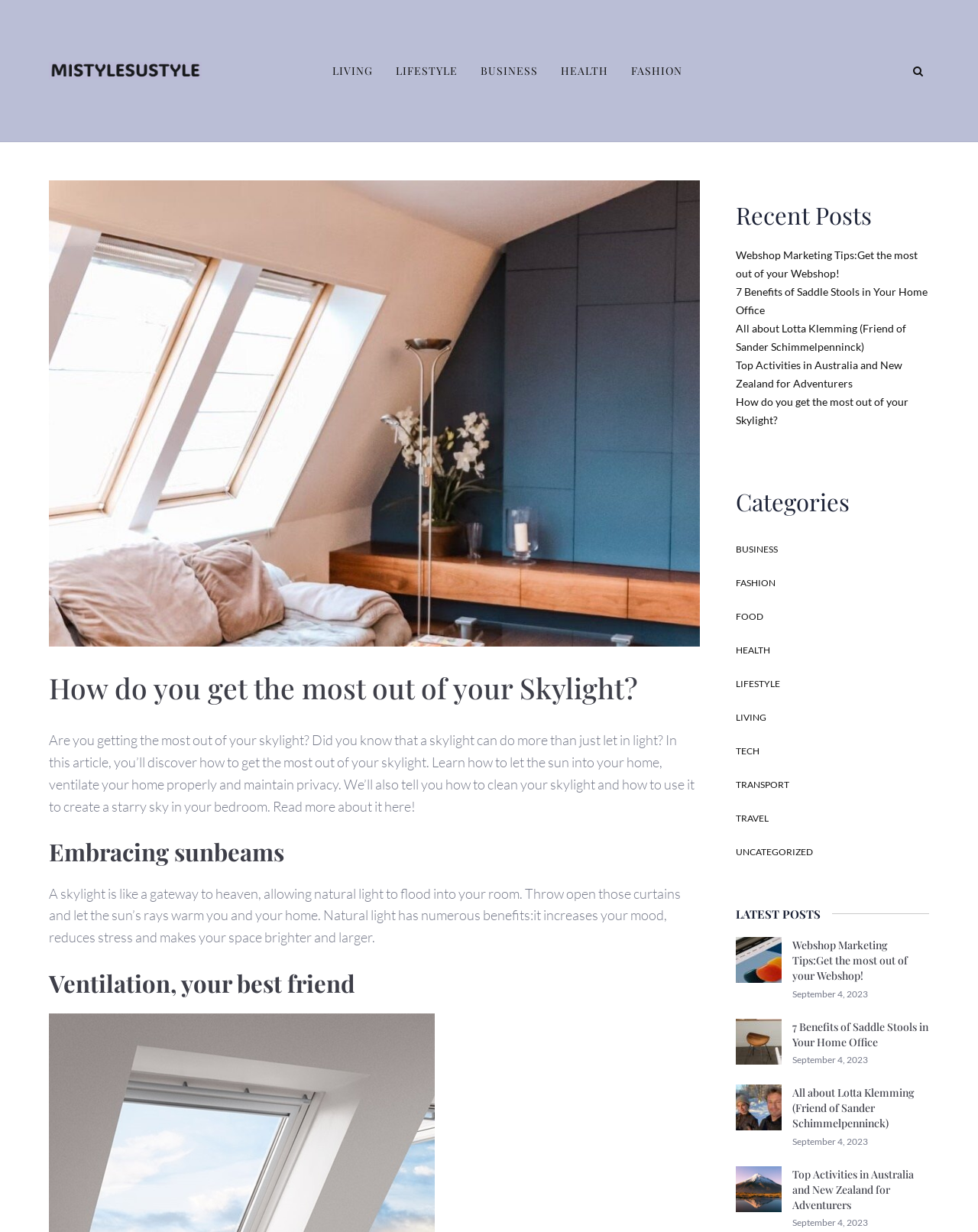Find the bounding box coordinates of the clickable area that will achieve the following instruction: "Read the article about skylights".

[0.05, 0.594, 0.71, 0.661]